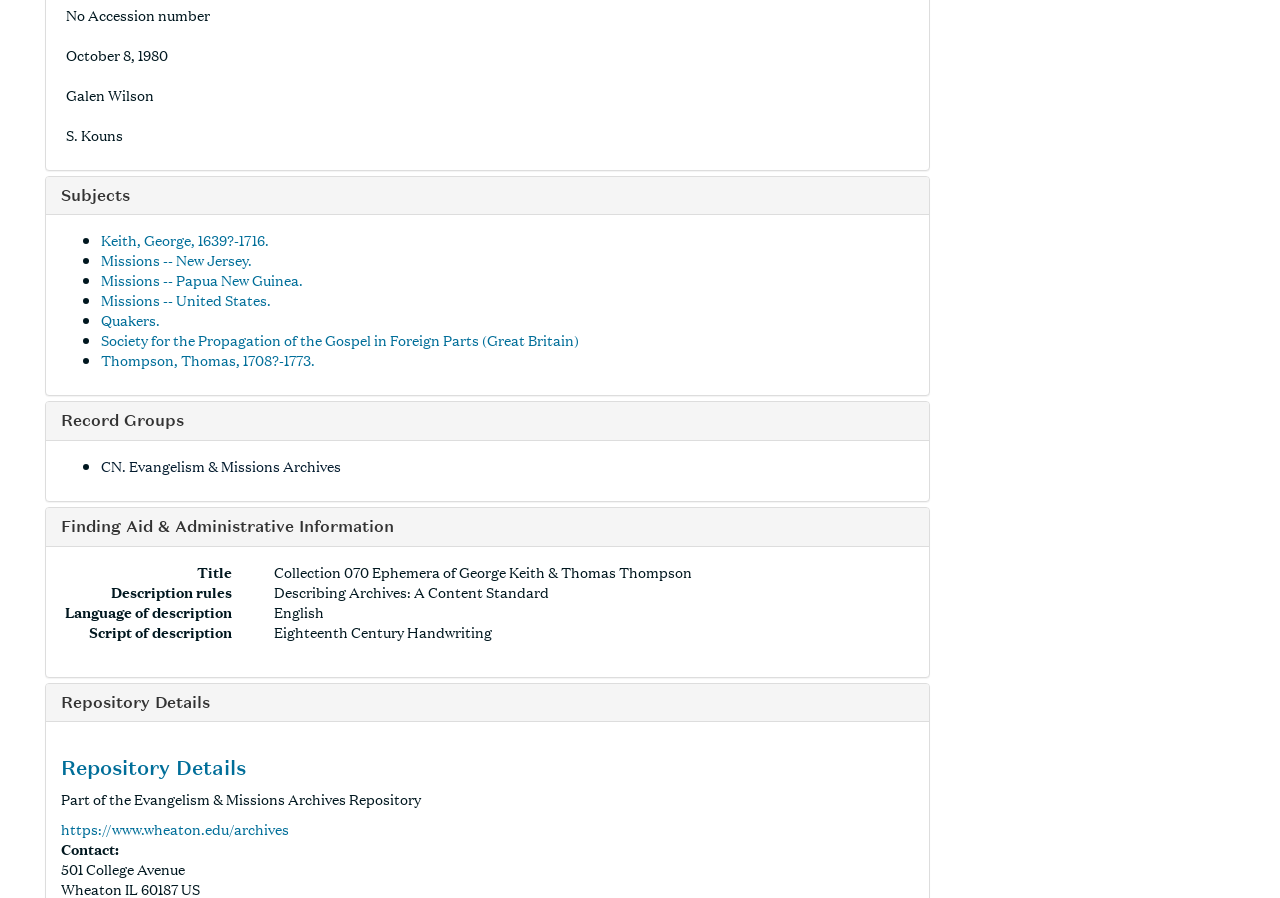Determine the bounding box coordinates of the UI element described by: "Thompson, Thomas, 1708?-1773.".

[0.079, 0.389, 0.246, 0.412]